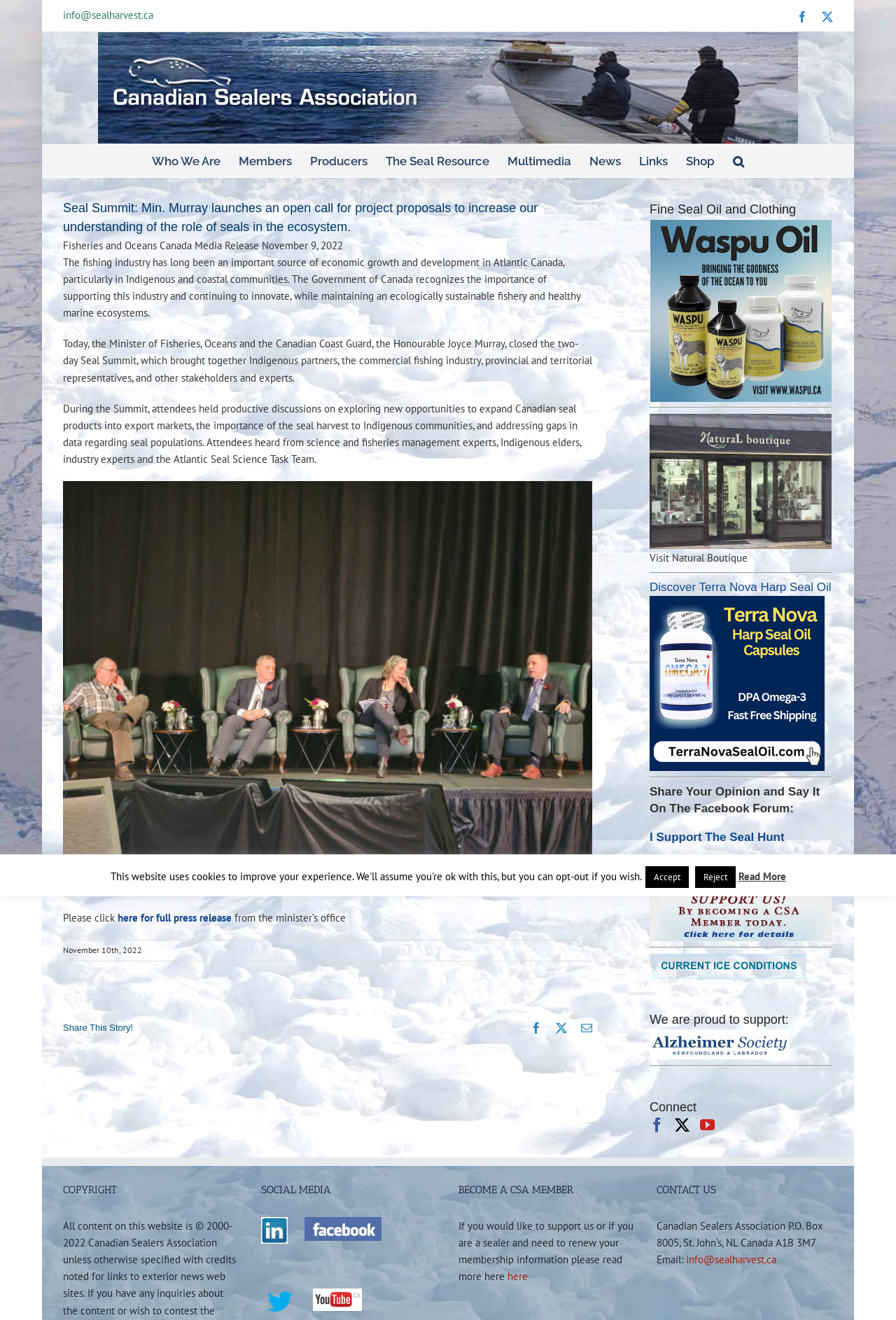How can one contact the Canadian Sealers Association?
Using the image as a reference, answer the question in detail.

One can contact the Canadian Sealers Association by sending an email to info@sealharvest.ca, which is the email address provided at the bottom of the webpage under the 'CONTACT US' section.